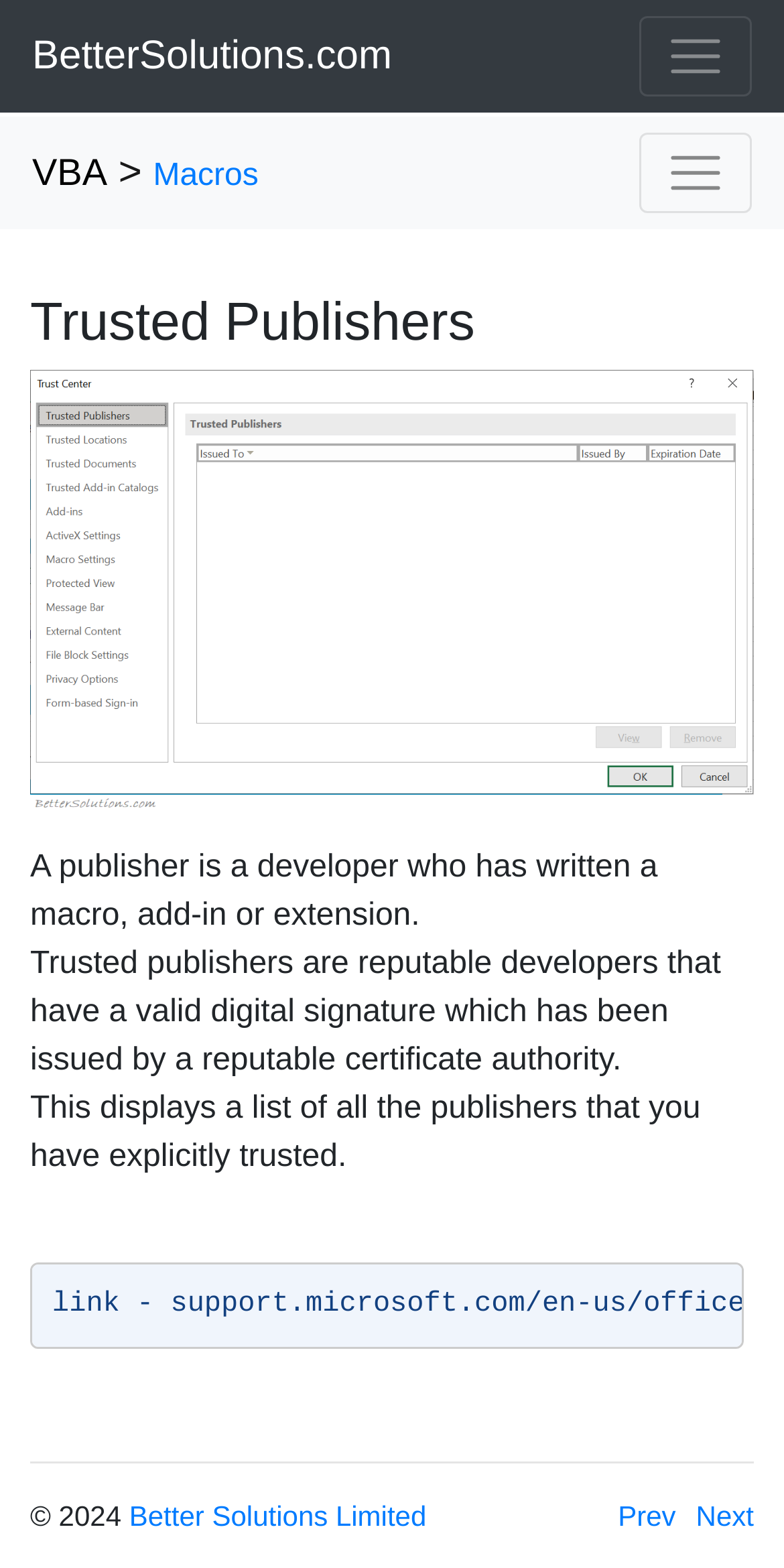Please find the bounding box coordinates of the section that needs to be clicked to achieve this instruction: "view next page".

[0.888, 0.956, 0.962, 0.977]